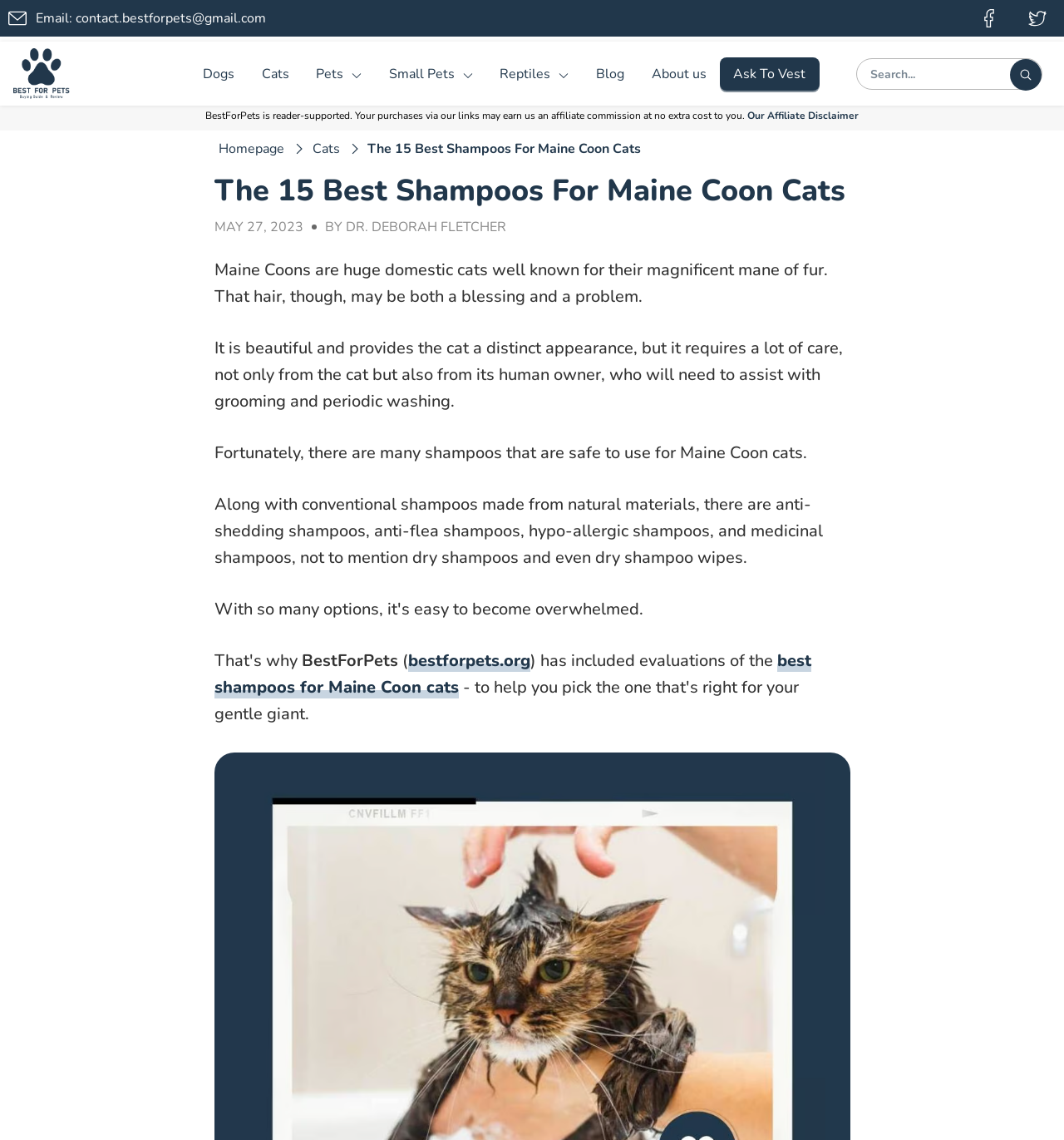Please find the bounding box coordinates of the element that you should click to achieve the following instruction: "Learn about the best shampoos for Maine Coon cats". The coordinates should be presented as four float numbers between 0 and 1: [left, top, right, bottom].

[0.201, 0.57, 0.762, 0.613]